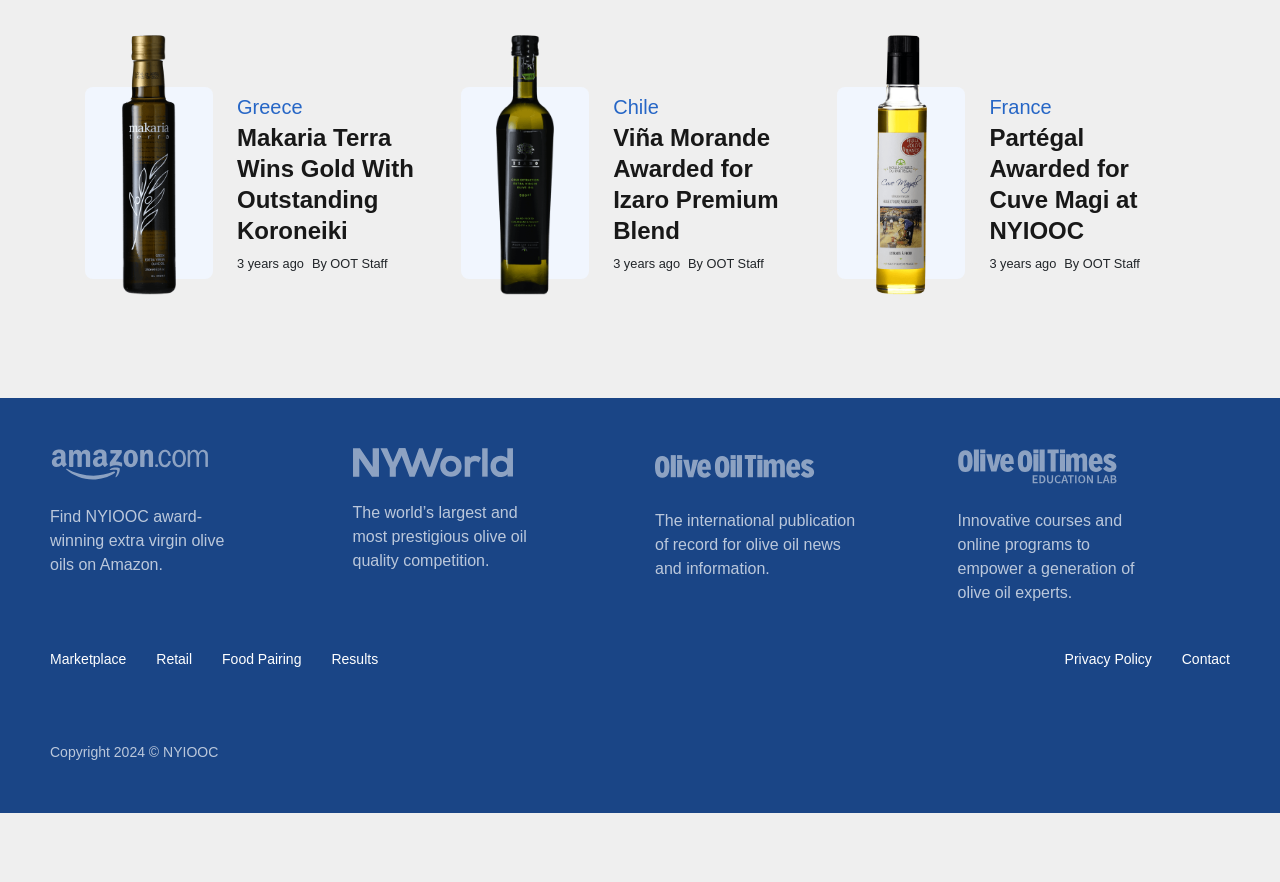Please determine the bounding box coordinates of the element to click on in order to accomplish the following task: "Explore Sommelier Courses". Ensure the coordinates are four float numbers ranging from 0 to 1, i.e., [left, top, right, bottom].

[0.748, 0.531, 0.873, 0.551]